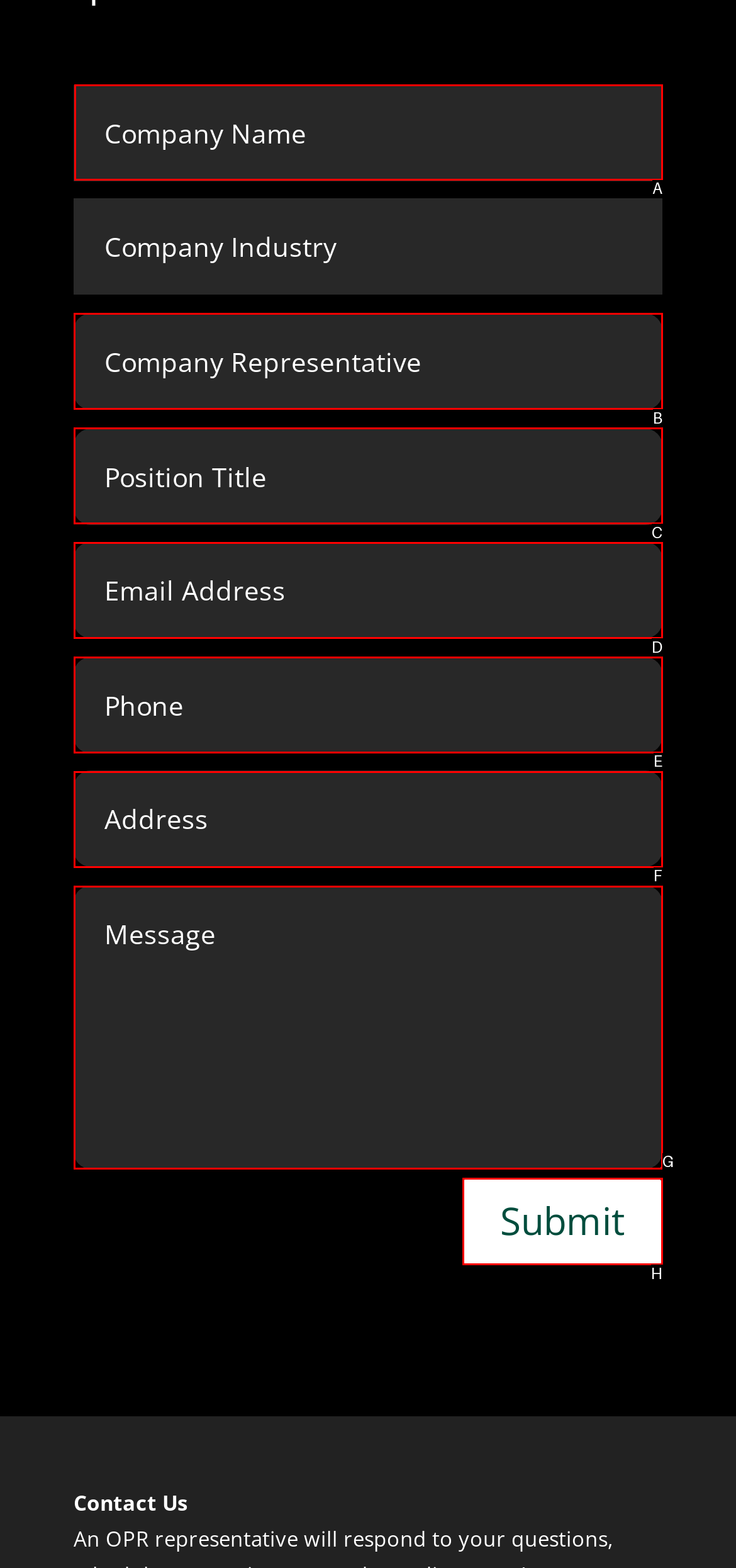Which HTML element should be clicked to fulfill the following task: enter contact information?
Reply with the letter of the appropriate option from the choices given.

A